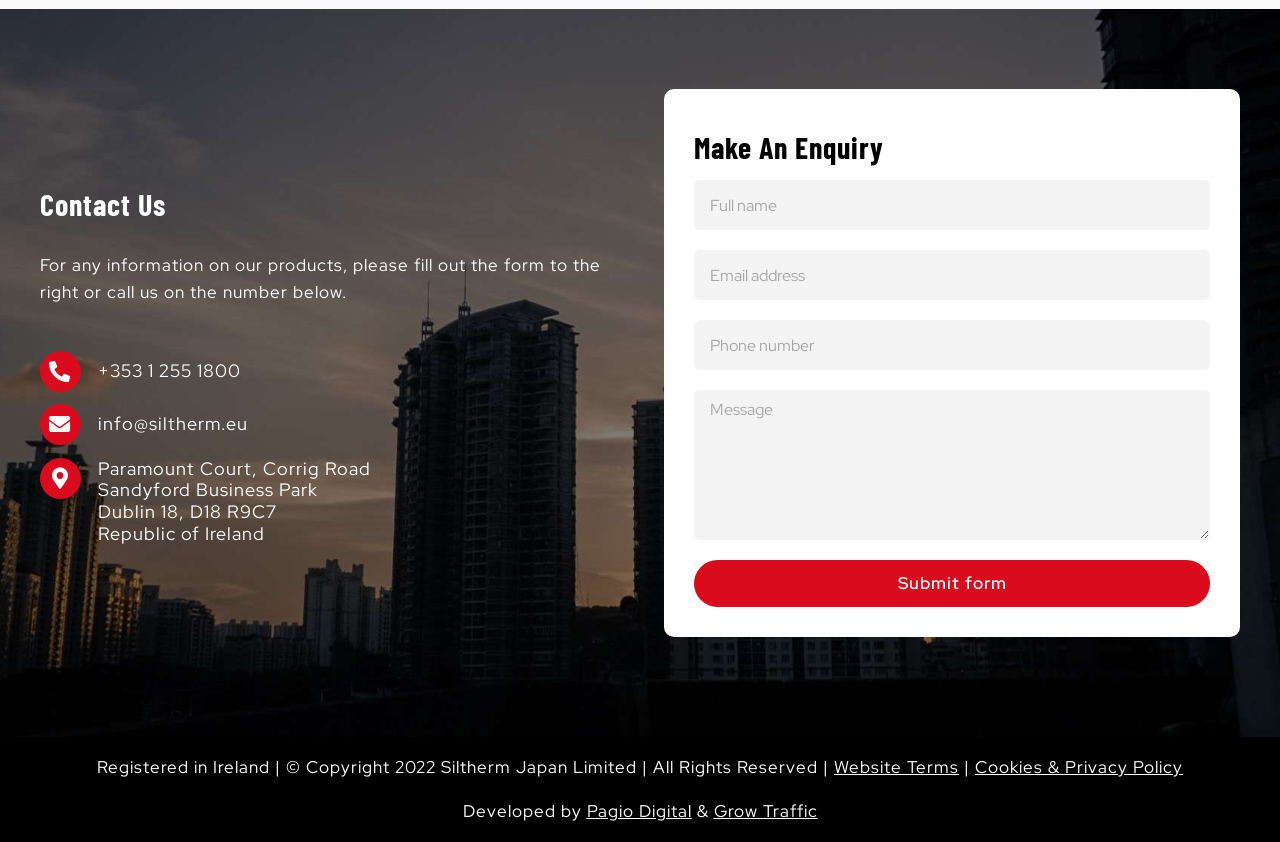Determine the bounding box coordinates of the section to be clicked to follow the instruction: "View cart". The coordinates should be given as four float numbers between 0 and 1, formatted as [left, top, right, bottom].

None